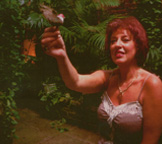Respond to the following question using a concise word or phrase: 
What is the atmosphere of the space depicted in the image?

Alive with creativity and artistic spirit